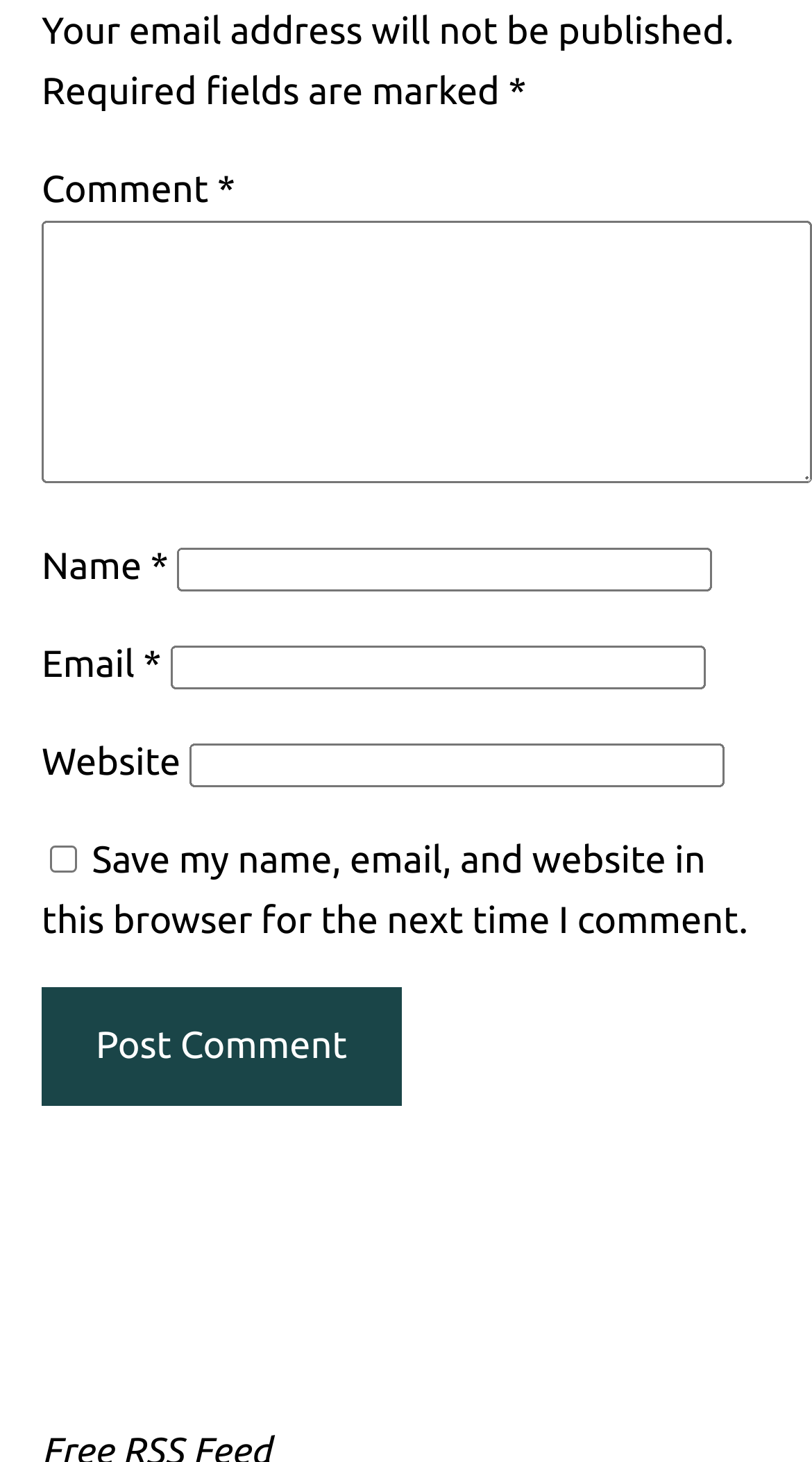Analyze the image and provide a detailed answer to the question: What is the purpose of the checkbox?

The checkbox is located below the 'Email' field and is labeled 'Save my name, email, and website in this browser for the next time I comment.' This suggests that its purpose is to save the user's comment information for future use.